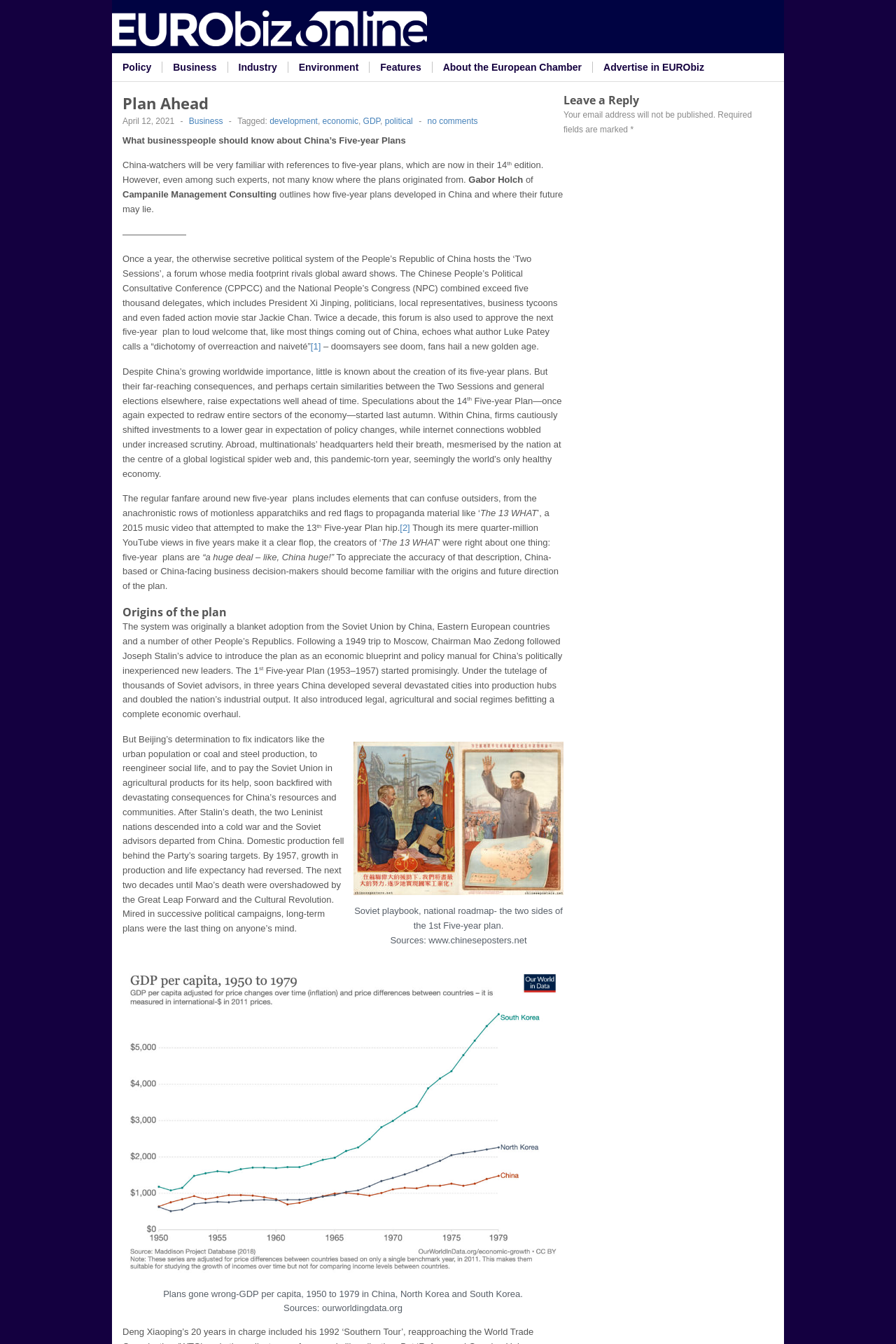Pinpoint the bounding box coordinates of the element you need to click to execute the following instruction: "Learn about Giuseppe Zanotti Fall 2011: New Shoes!". The bounding box should be represented by four float numbers between 0 and 1, in the format [left, top, right, bottom].

None